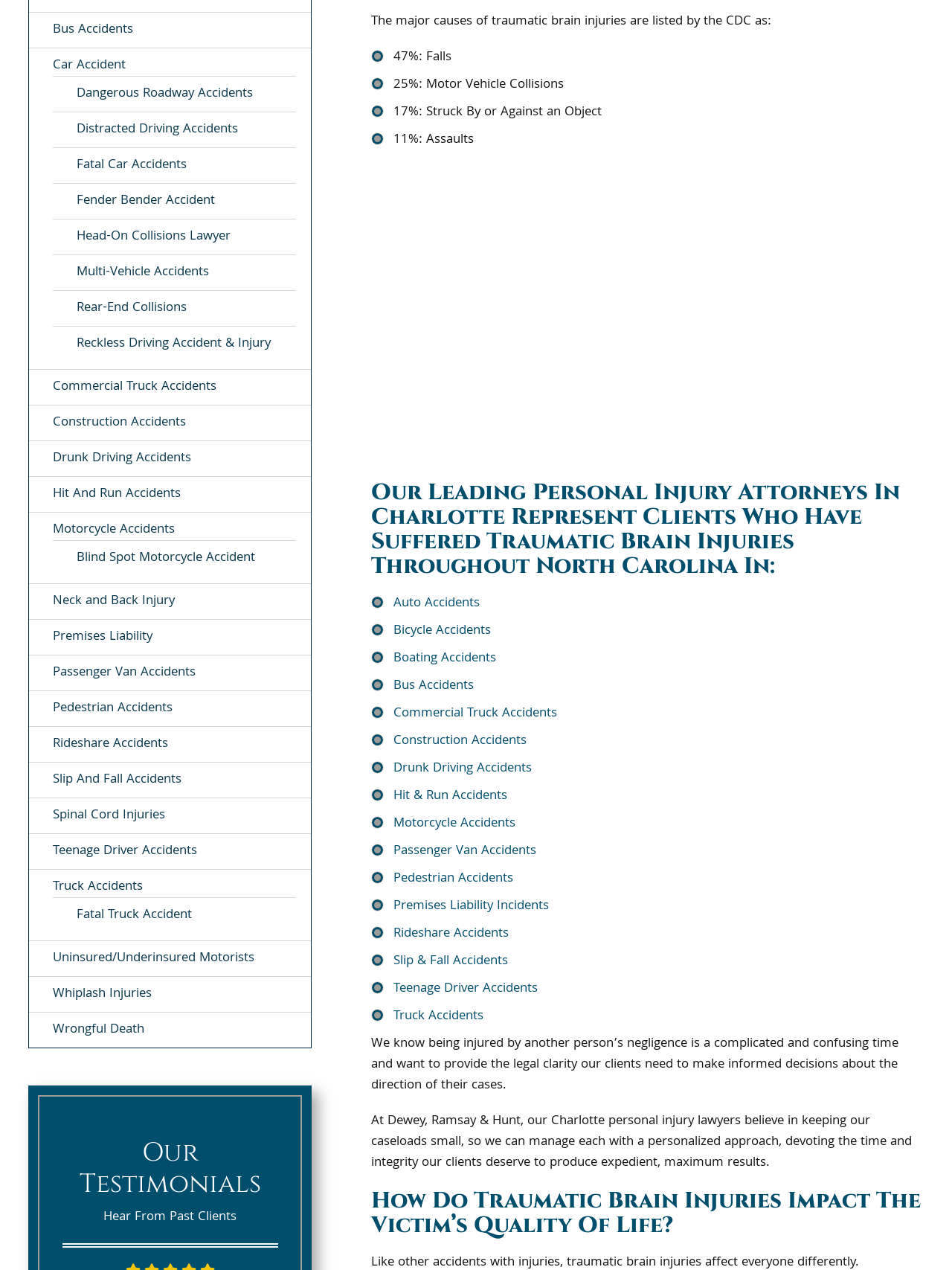What is the focus of the law firm's approach to cases?
Use the screenshot to answer the question with a single word or phrase.

Personalized approach